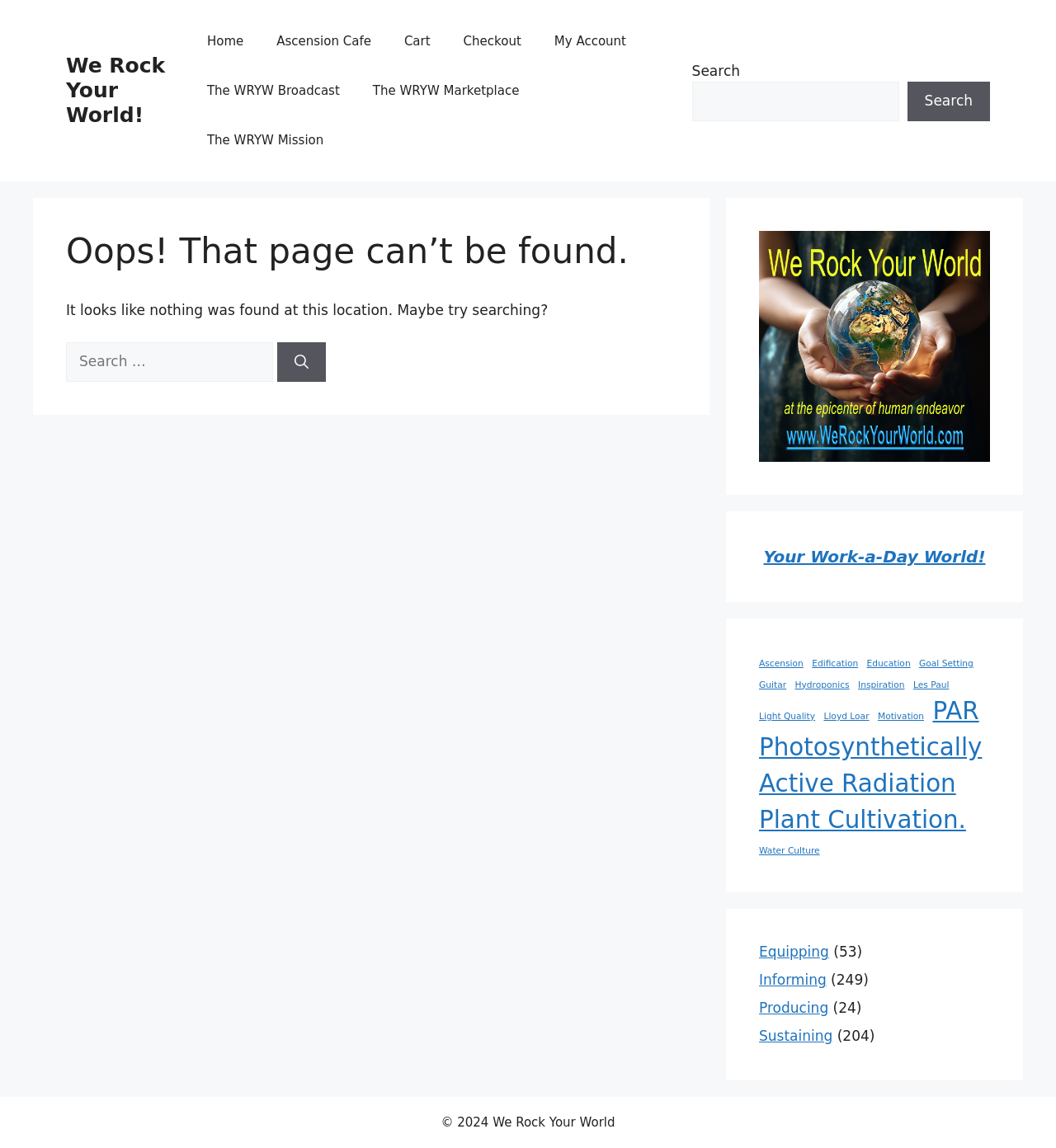Provide the bounding box coordinates of the area you need to click to execute the following instruction: "Go to Home page".

[0.18, 0.014, 0.246, 0.057]